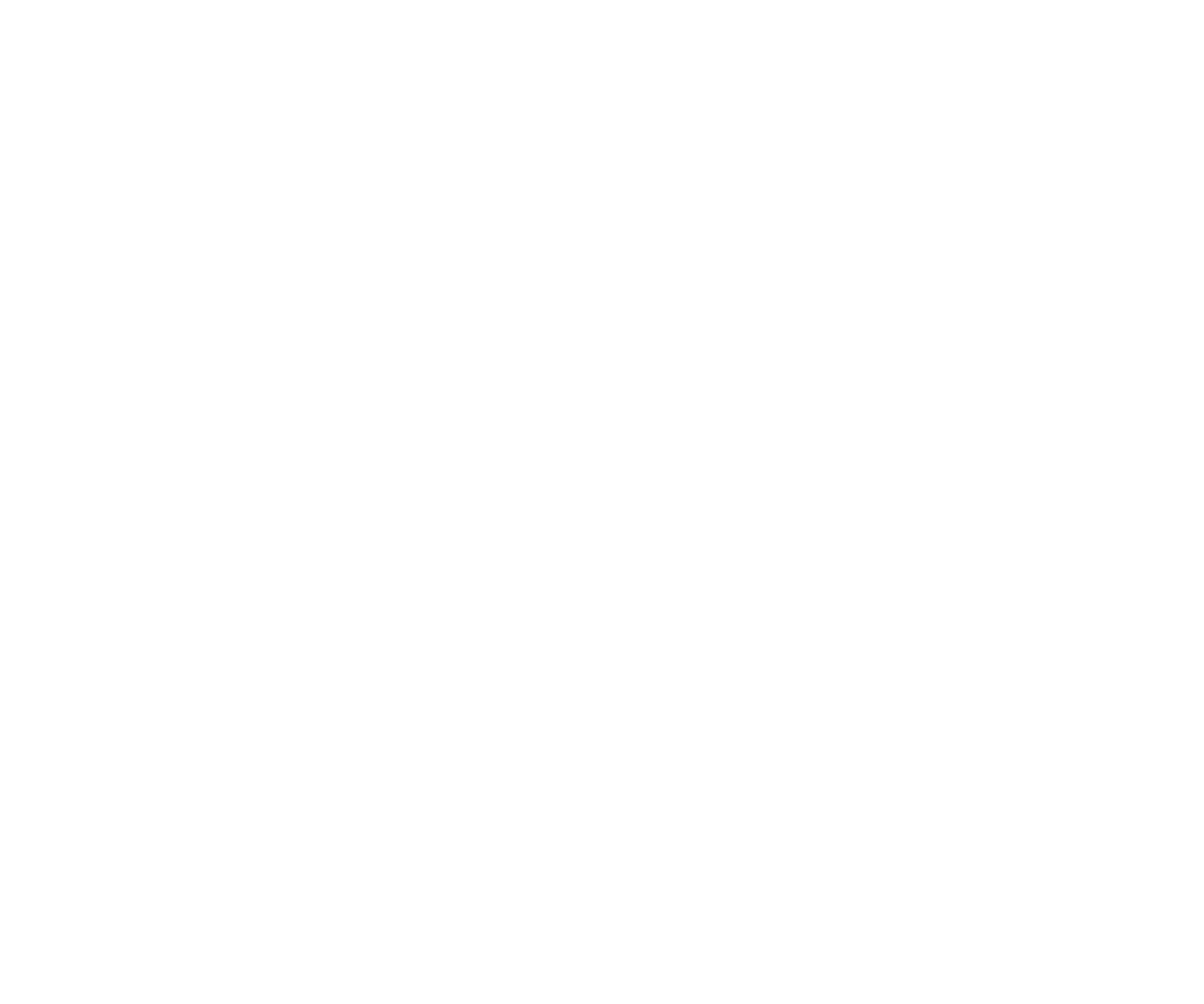Locate the bounding box coordinates of the area where you should click to accomplish the instruction: "Contact BestCar Corfu Car Rental".

[0.622, 0.301, 0.666, 0.331]